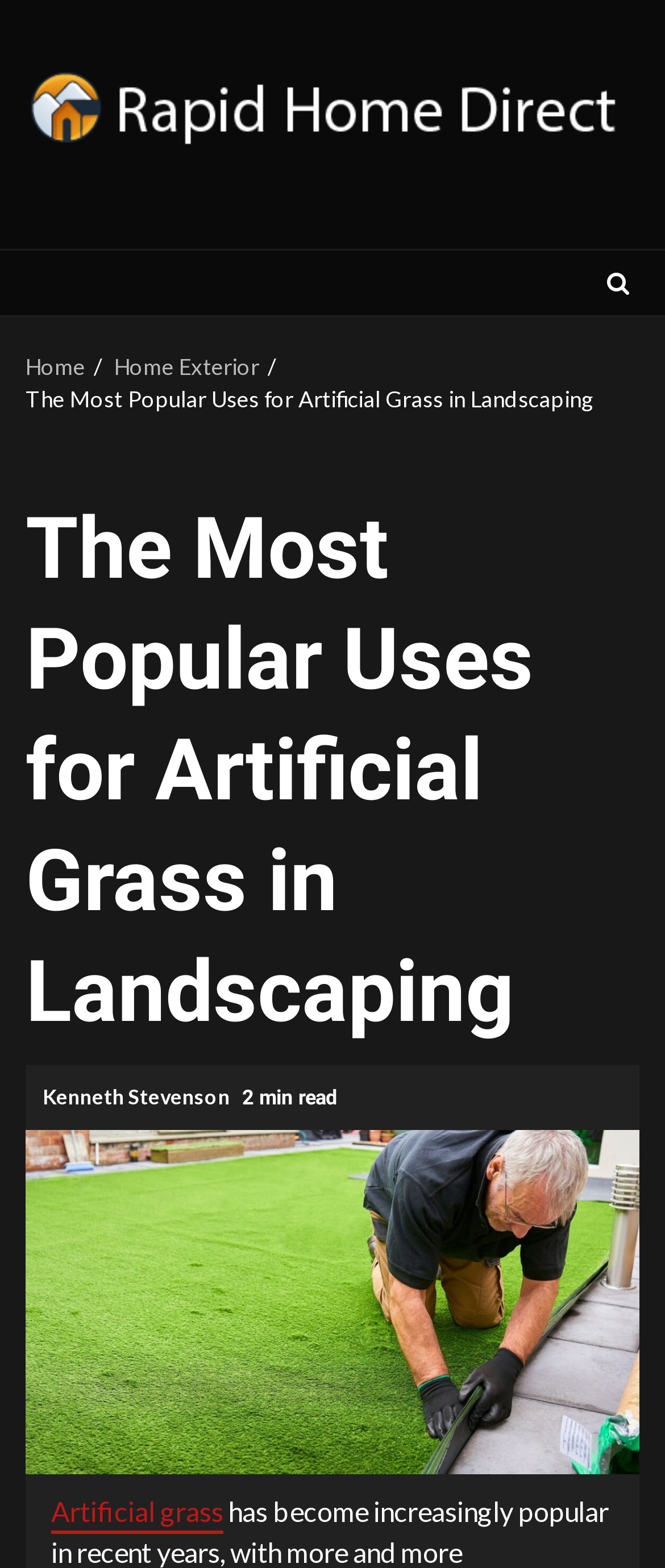How long does it take to read the current article?
Refer to the image and answer the question using a single word or phrase.

2 min